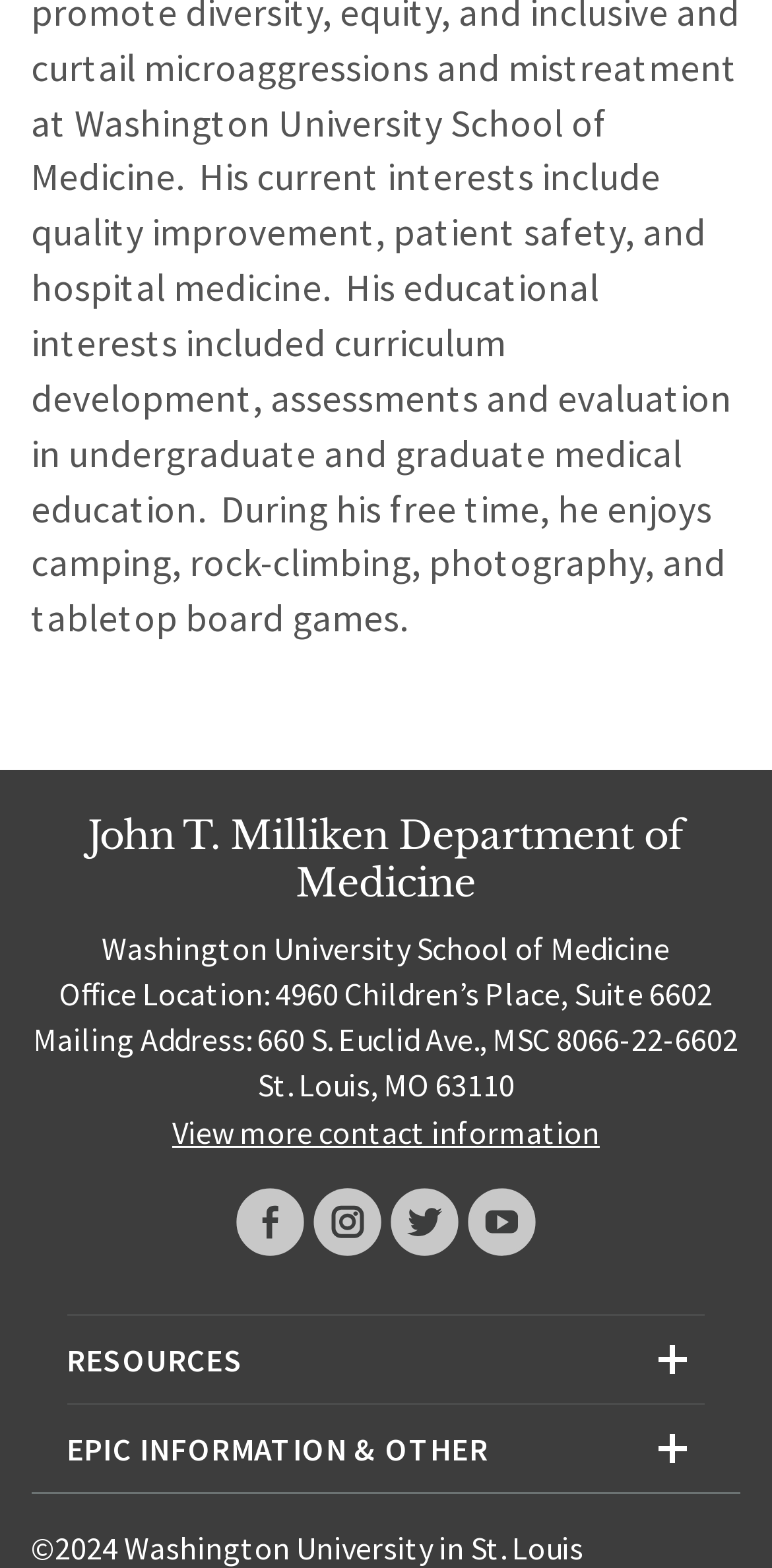Given the webpage screenshot and the description, determine the bounding box coordinates (top-left x, top-left y, bottom-right x, bottom-right y) that define the location of the UI element matching this description: Psychology

None